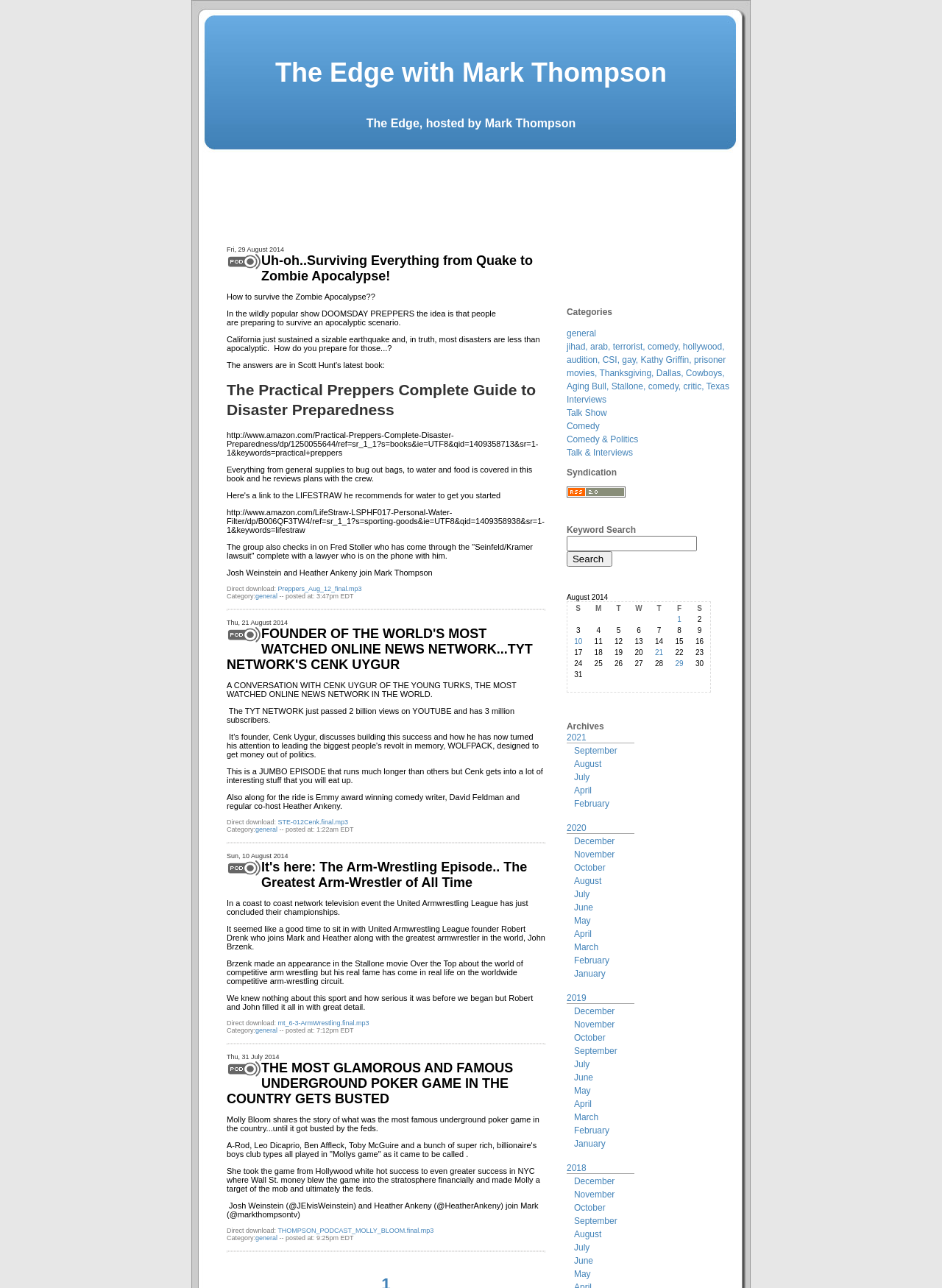Please find the bounding box coordinates of the element that needs to be clicked to perform the following instruction: "Read the article about surviving the Zombie Apocalypse". The bounding box coordinates should be four float numbers between 0 and 1, represented as [left, top, right, bottom].

[0.241, 0.227, 0.398, 0.234]